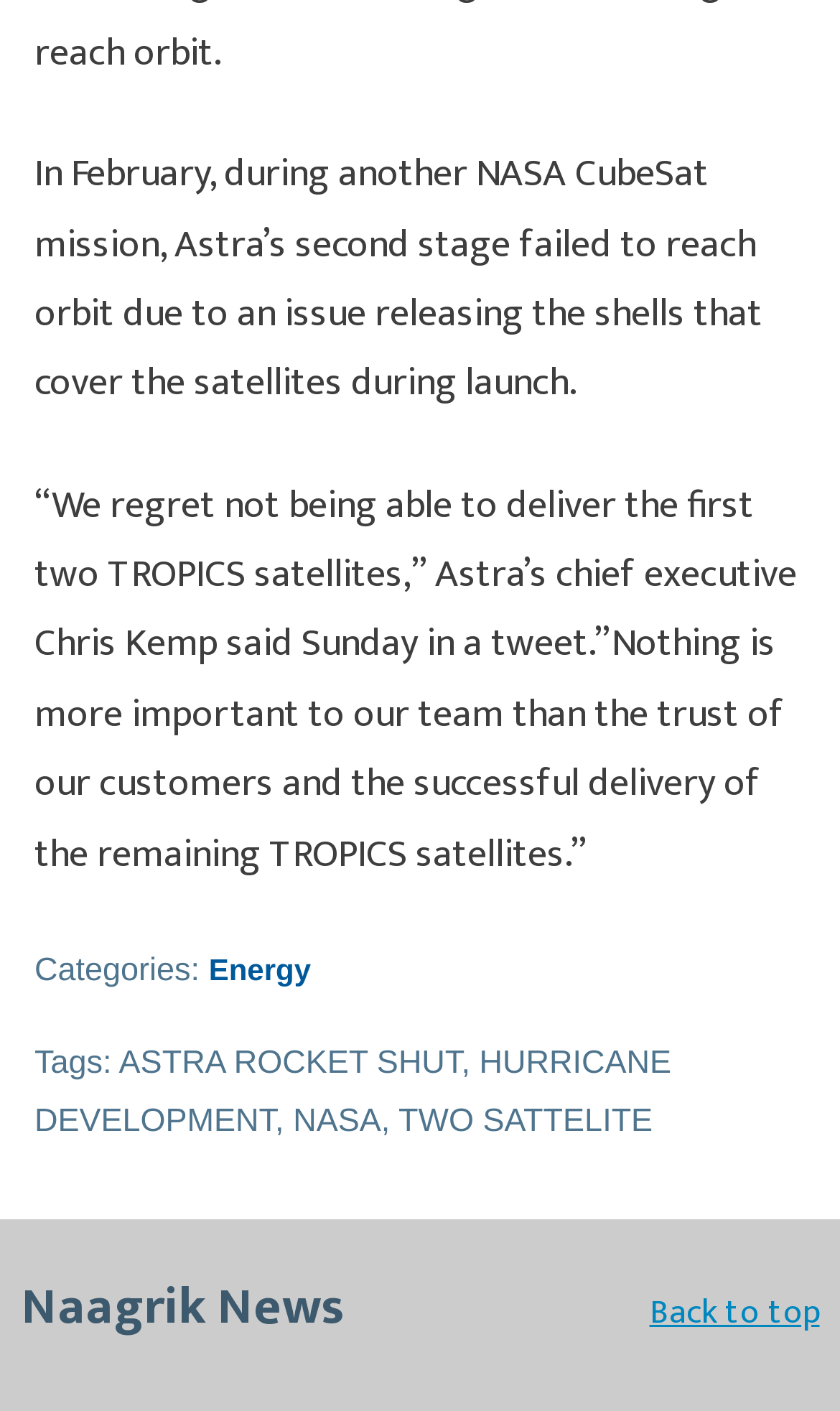What is the name of the person quoted in the article?
Please provide an in-depth and detailed response to the question.

The article quotes Chris Kemp, who is the chief executive of Astra, expressing regret over the failure to deliver the satellites.